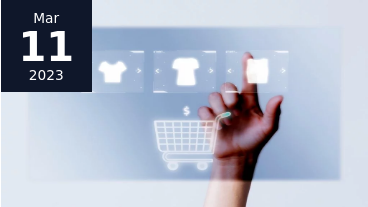What does the shopping cart icon represent?
Please use the image to deliver a detailed and complete answer.

The shopping cart icon is visible on the touchscreen interface, indicating that the user is performing an action related to online shopping, such as adding items to their cart or making a purchase.